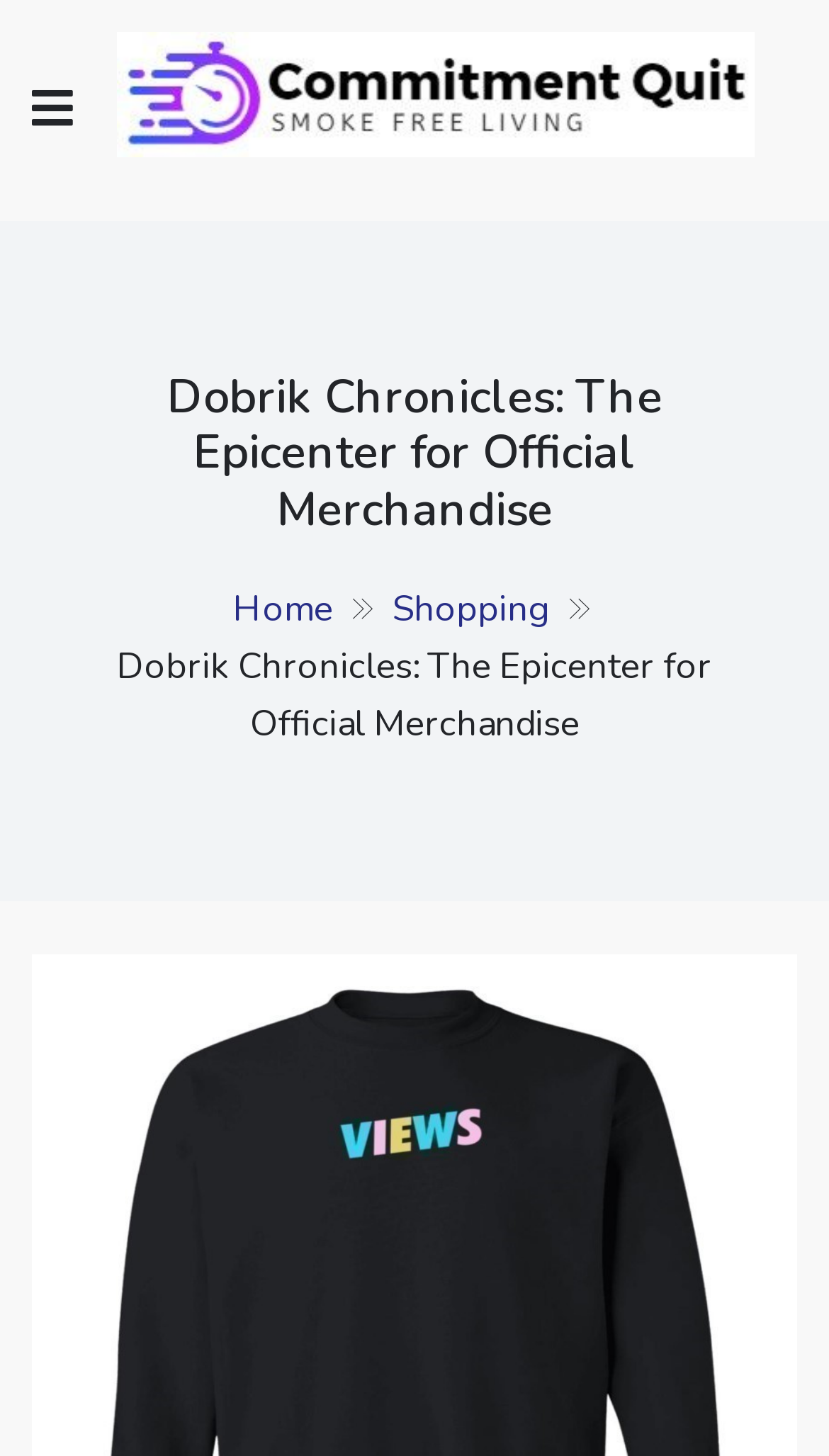Identify the bounding box for the UI element specified in this description: "Commitment Quit". The coordinates must be four float numbers between 0 and 1, formatted as [left, top, right, bottom].

[0.14, 0.106, 0.923, 0.181]